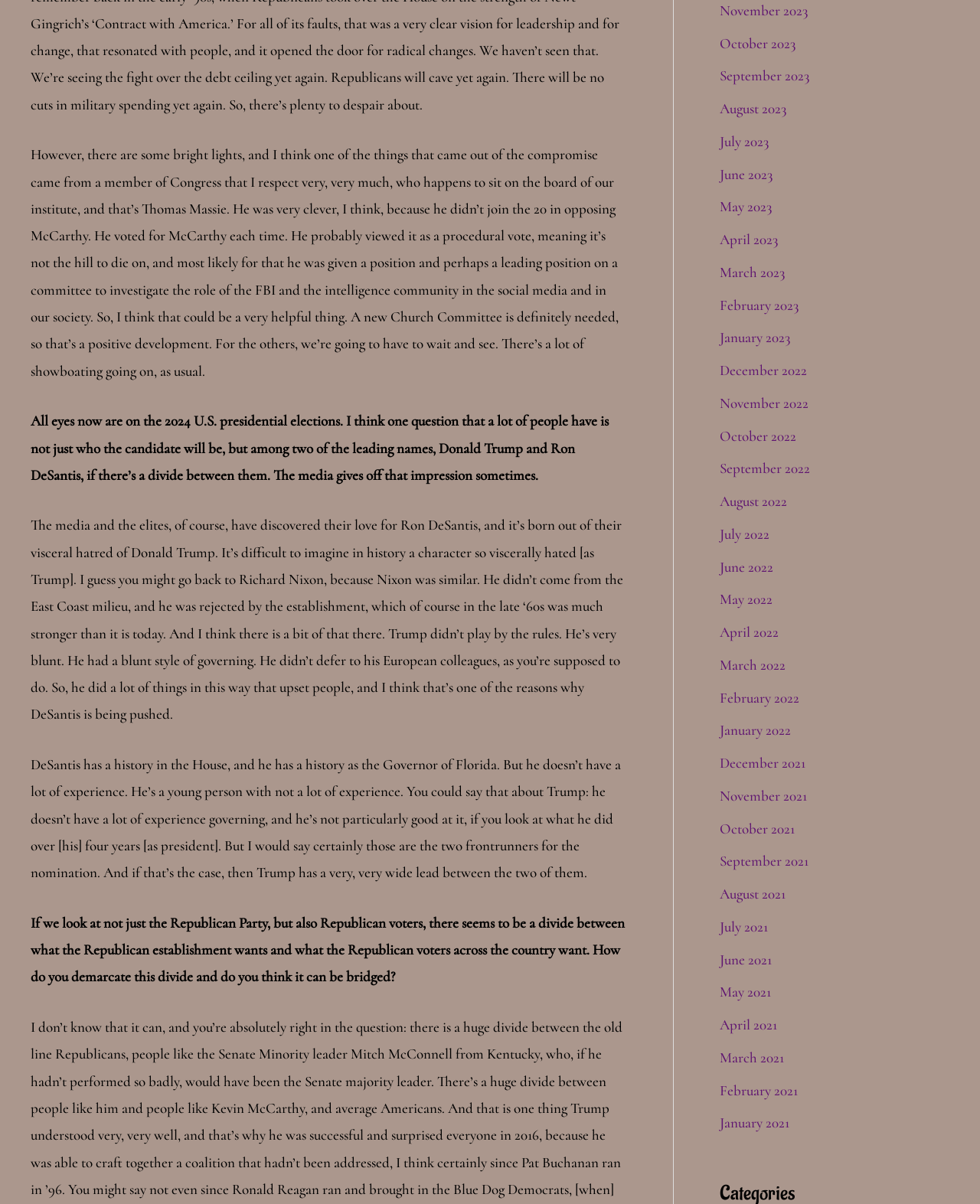Find the bounding box coordinates for the HTML element described as: "SuperbThemes". The coordinates should consist of four float values between 0 and 1, i.e., [left, top, right, bottom].

None